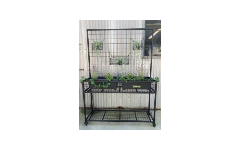Create an exhaustive description of the image.

The image showcases a stylish metal planter, specifically the "Cafe Greenwall with Planter." This contemporary garden feature is designed with a spacious top shelf that supports lively green plants, offering both functionality and aesthetic appeal. The backdrop features a grid-like trellis structure, ideal for climbing plants or decorative elements, enhancing the vertical gardening experience. Below, a sturdy base provides extra storage or additional planting space. This product beautifully blends nature with modern design, making it a perfect addition for plant enthusiasts looking to elevate their indoor or outdoor spaces.